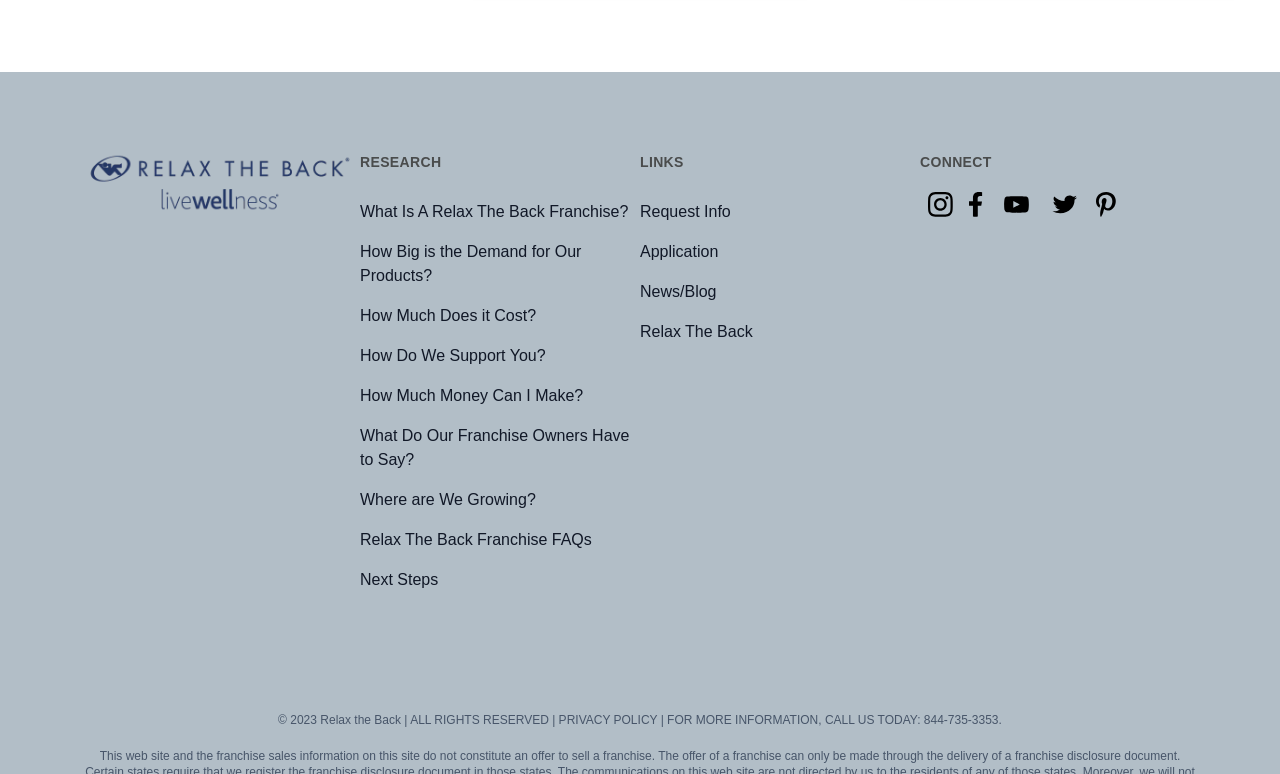Can you find the bounding box coordinates of the area I should click to execute the following instruction: "Click on About"?

None